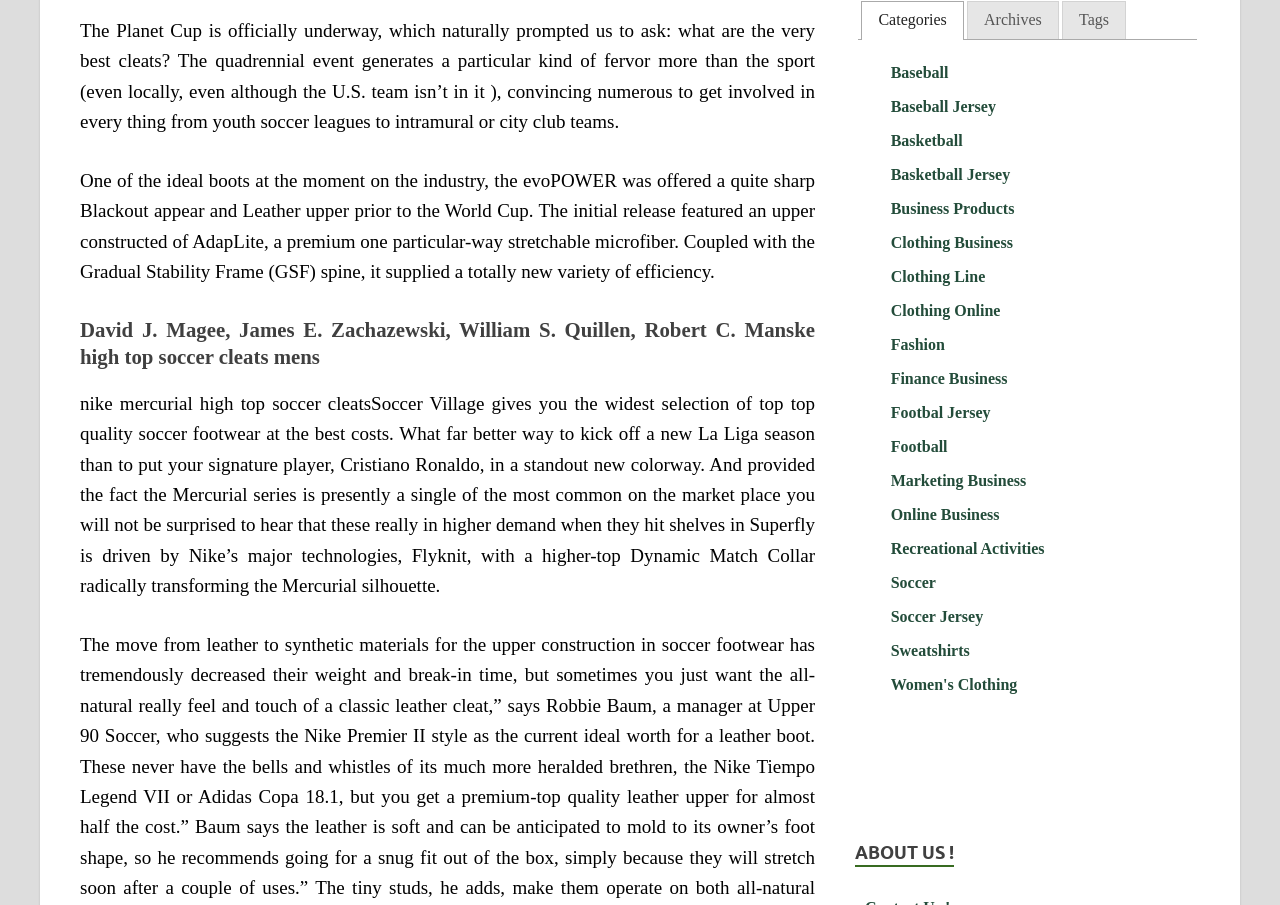Bounding box coordinates should be provided in the format (top-left x, top-left y, bottom-right x, bottom-right y) with all values between 0 and 1. Identify the bounding box for this UI element: parent_node: Search for: name="s"

None